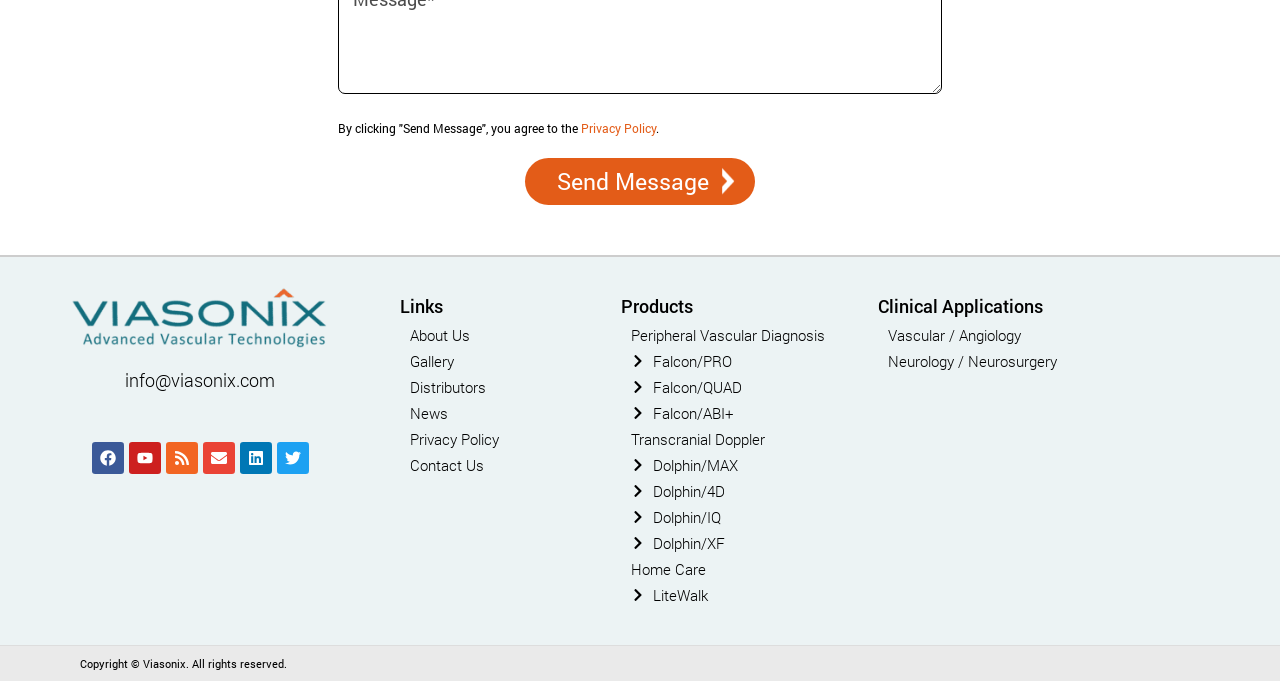Extract the bounding box coordinates for the HTML element that matches this description: "Peripheral Vascular Diagnosis". The coordinates should be four float numbers between 0 and 1, i.e., [left, top, right, bottom].

[0.493, 0.477, 0.686, 0.506]